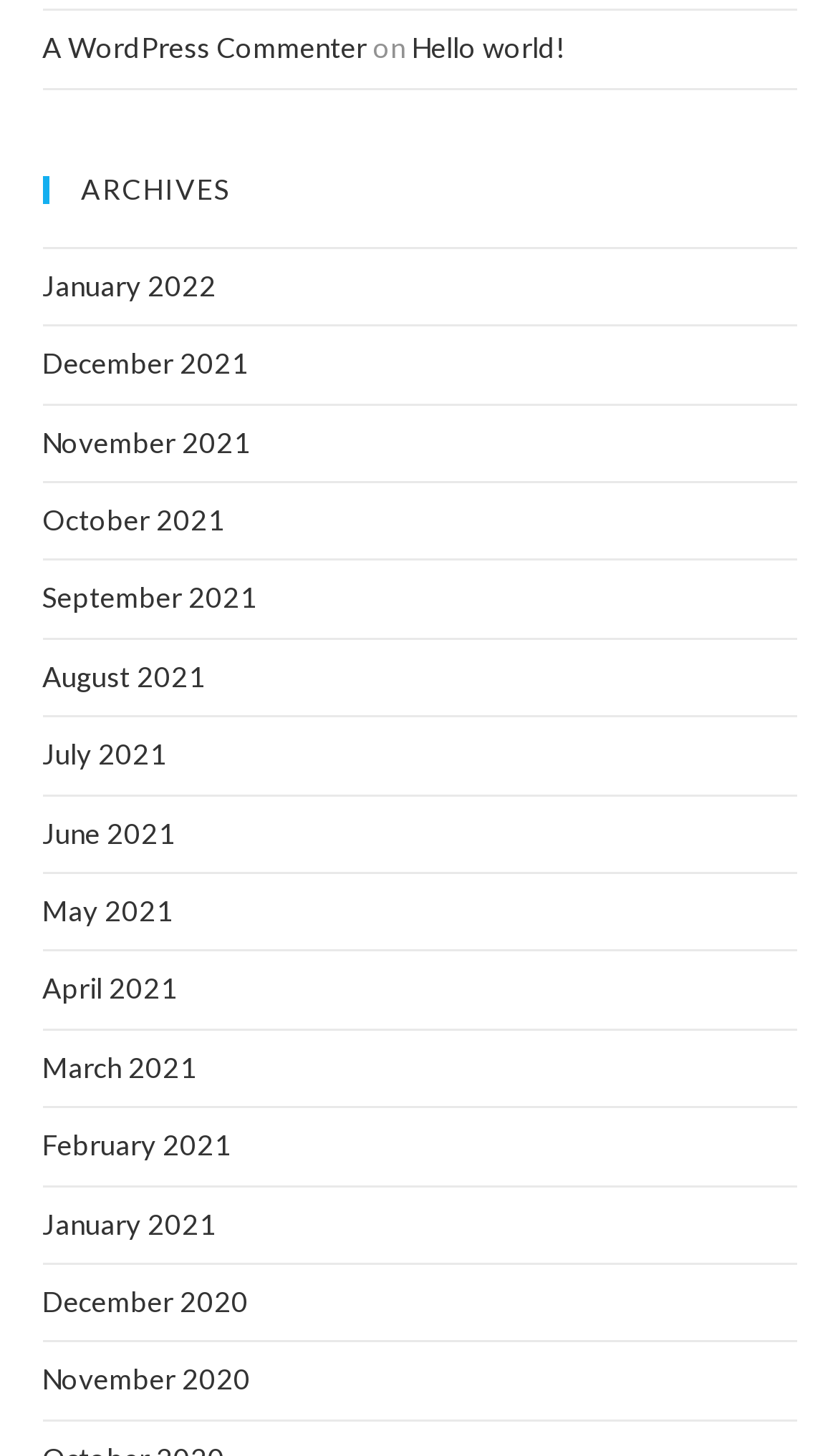Please locate the clickable area by providing the bounding box coordinates to follow this instruction: "read 'Hello world!' post".

[0.491, 0.021, 0.676, 0.045]